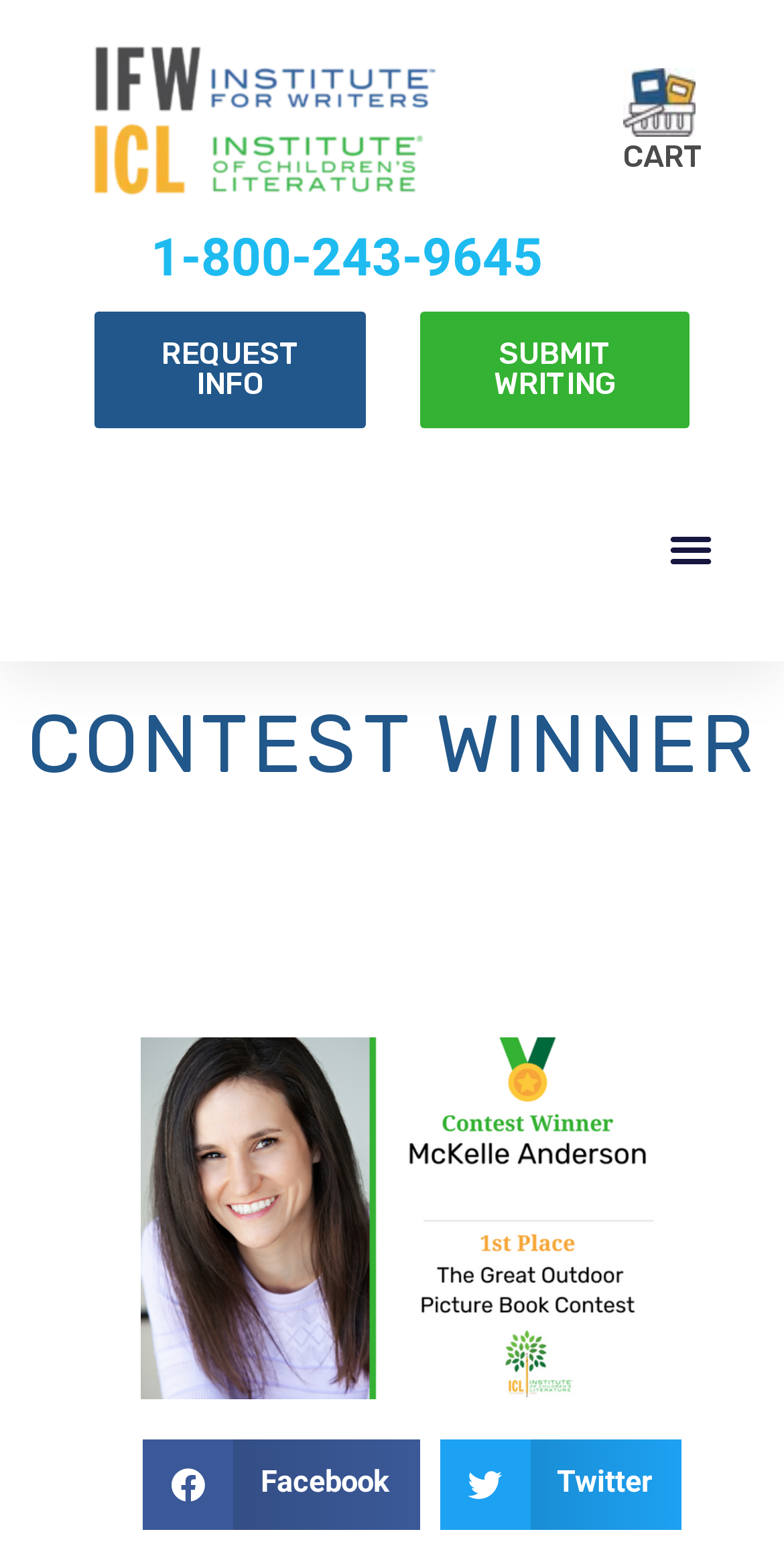Can you give a detailed response to the following question using the information from the image? What is the name of the contest winner?

The name of the contest winner is McKelle Anderson, which can be inferred from the heading 'CONTEST WINNER' and the image 'McKelle Anderson - winners circle' with the bounding box coordinates [0.179, 0.67, 0.872, 0.904].